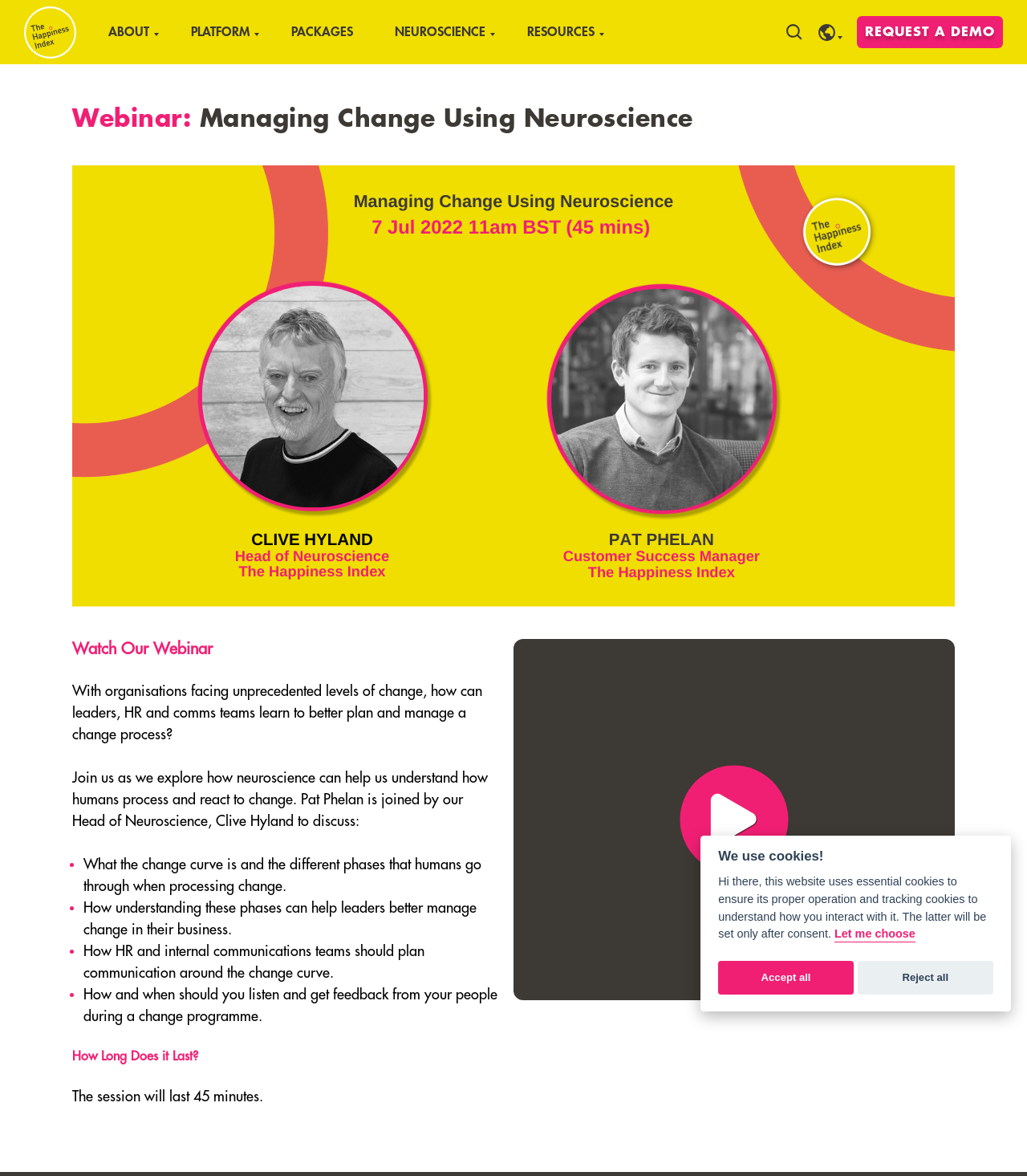What is the logo of the website?
Please provide a comprehensive answer based on the contents of the image.

The logo of the website can be determined by looking at the image with the description 'The Happiness Index Logo' which is located at the top left corner of the webpage.